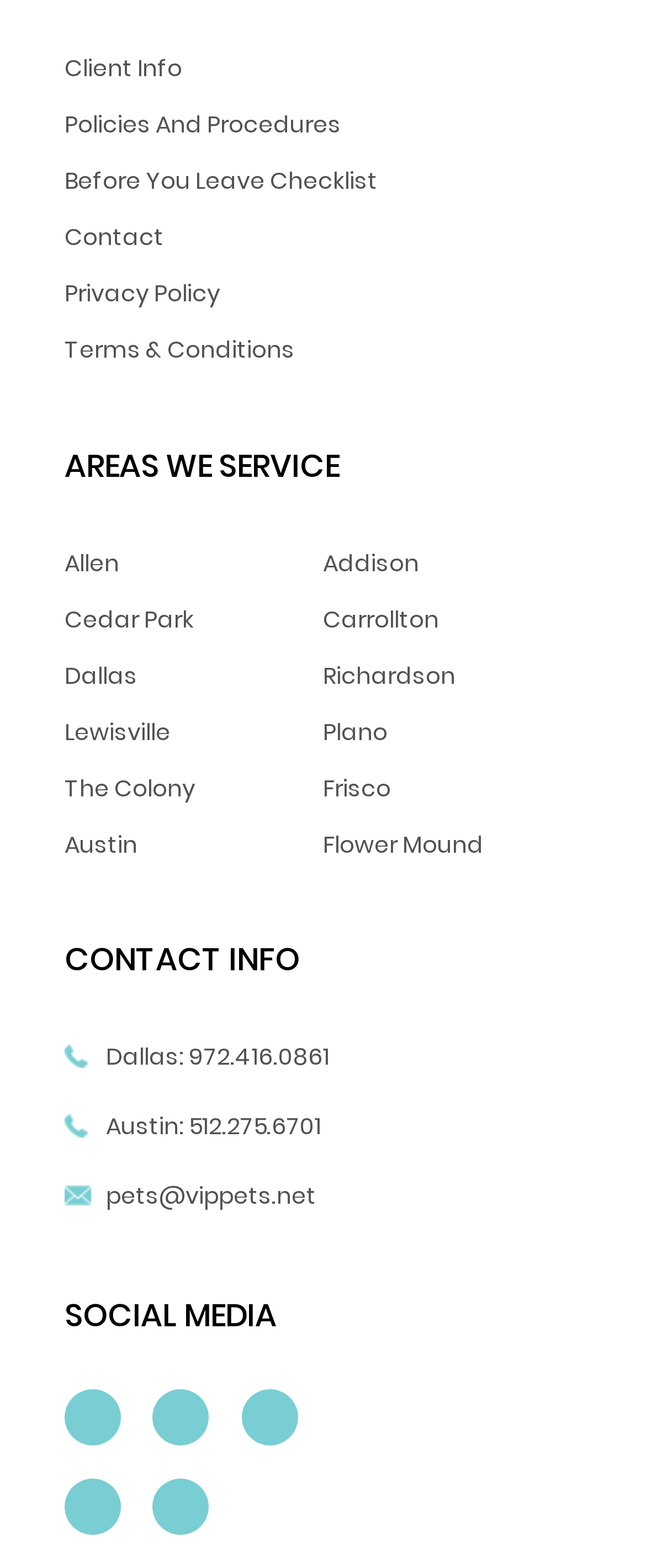What areas does the service provider operate in? Please answer the question using a single word or phrase based on the image.

Multiple cities